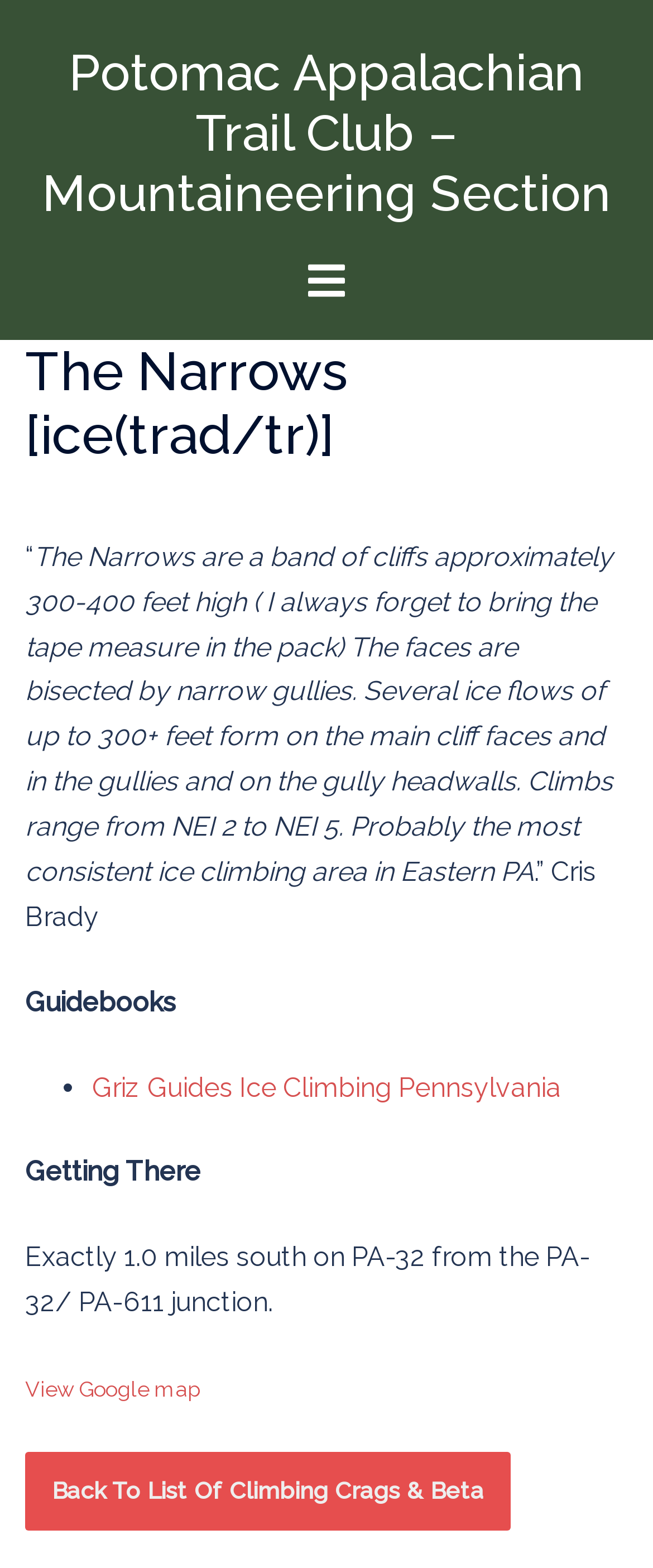Please specify the bounding box coordinates in the format (top-left x, top-left y, bottom-right x, bottom-right y), with all values as floating point numbers between 0 and 1. Identify the bounding box of the UI element described by: Griz Guides Ice Climbing Pennsylvania

[0.141, 0.683, 0.859, 0.703]